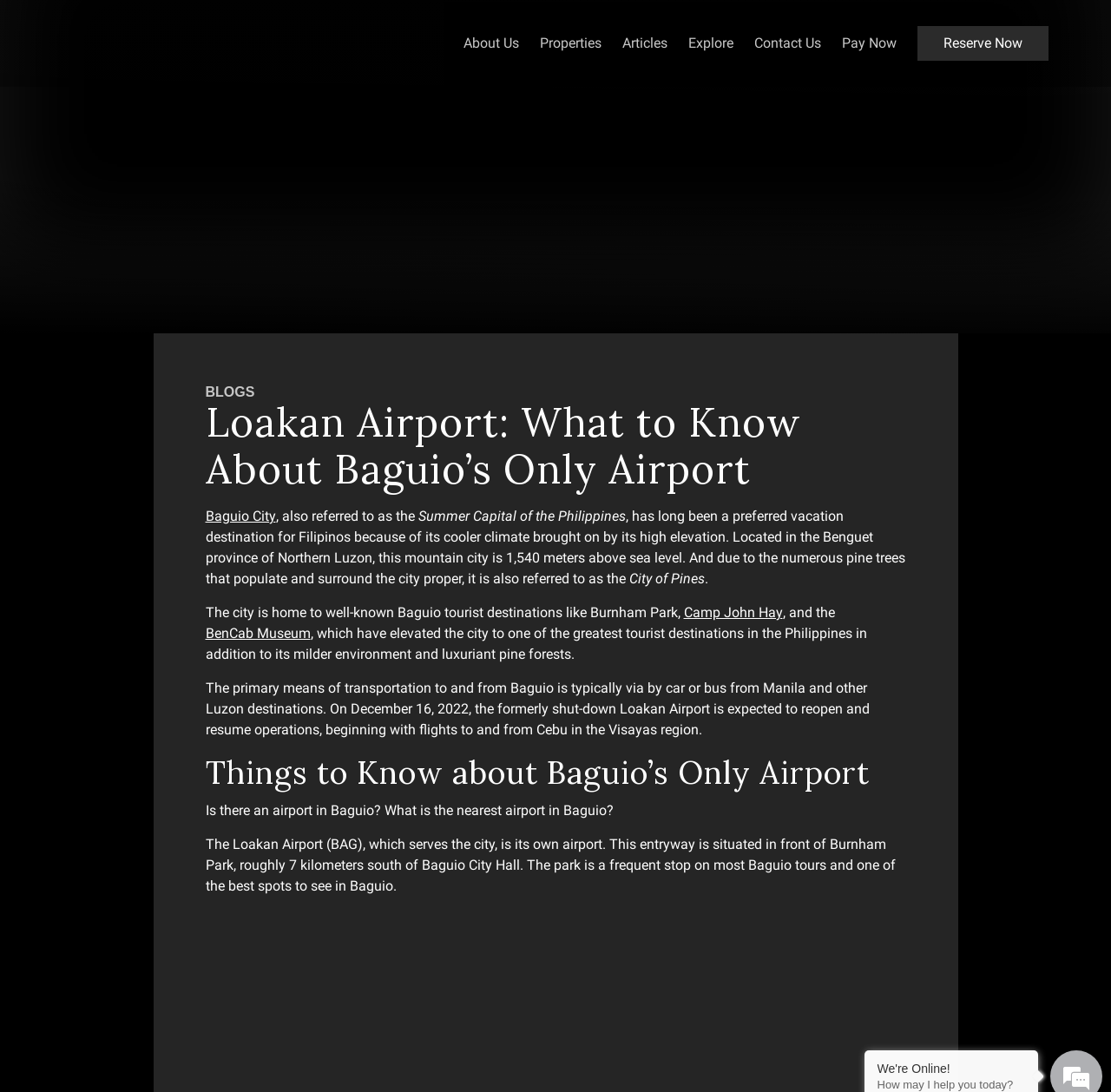Articulate a detailed summary of the webpage's content and design.

The webpage is about Loakan Airport, which is situated within Baguio City, and provides information about the city and its airport. At the top left corner, there is a Brittany logo, which is an image link. Next to it, there are several links to different sections of the website, including "About Us", "Properties", "Articles", "Explore", "Contact Us", "Pay Now", and "Reserve Now".

Below the navigation links, there is a heading that reads "Loakan Airport: What to Know About Baguio’s Only Airport". The main content of the webpage is divided into several sections. The first section provides an introduction to Baguio City, describing it as a popular vacation destination known for its cooler climate and pine trees. It also mentions some of the city's well-known tourist destinations, such as Burnham Park, Camp John Hay, and the BenCab Museum.

The next section is about Loakan Airport, which is the primary means of transportation to and from Baguio. The airport is expected to reopen on December 16, 2022, with flights to and from Cebu. This section also answers some frequently asked questions about the airport, such as its location and distance from Baguio City Hall.

At the bottom right corner of the webpage, there is a link to go back to the top of the page, marked with an upward arrow. Next to it, there is a "We're Online!" notification, followed by a chat window with a prompt that asks "How may I help you today?"